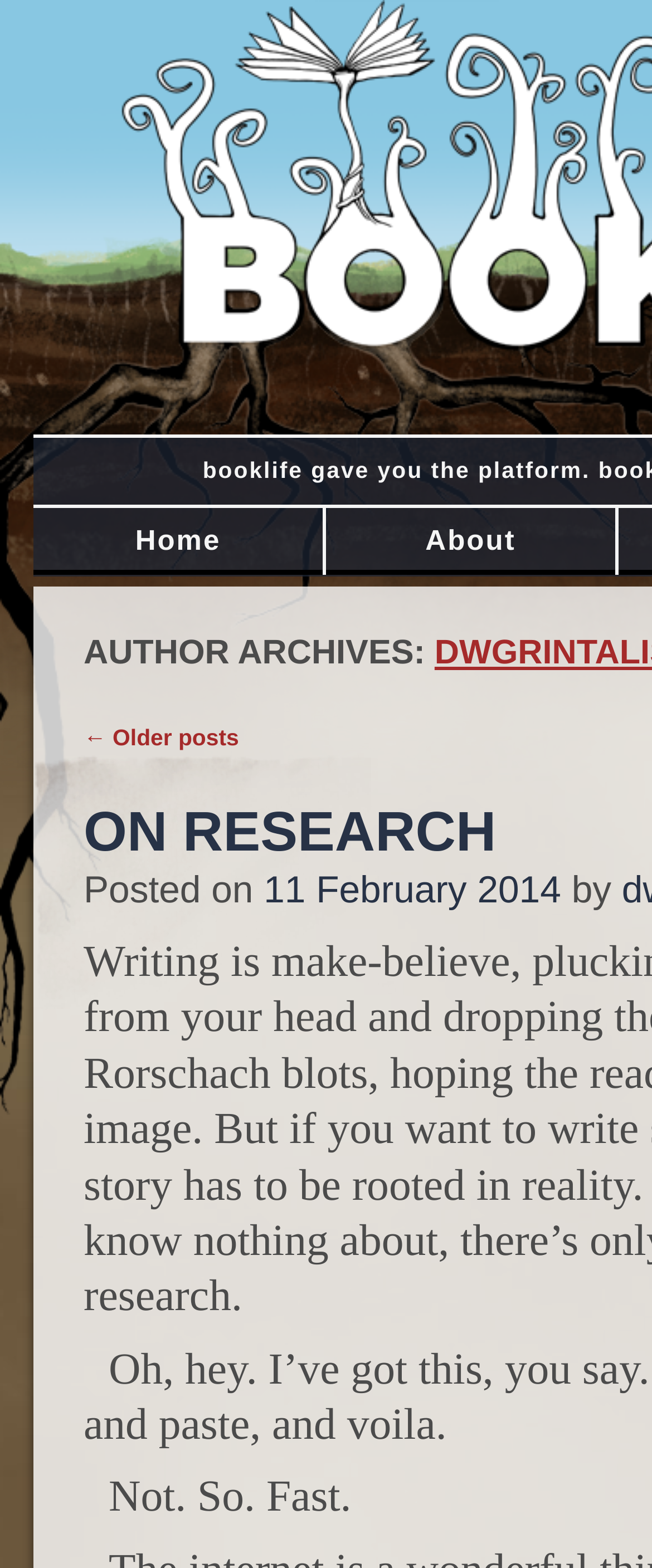Please respond to the question with a concise word or phrase:
What is the main menu item on the left?

Home